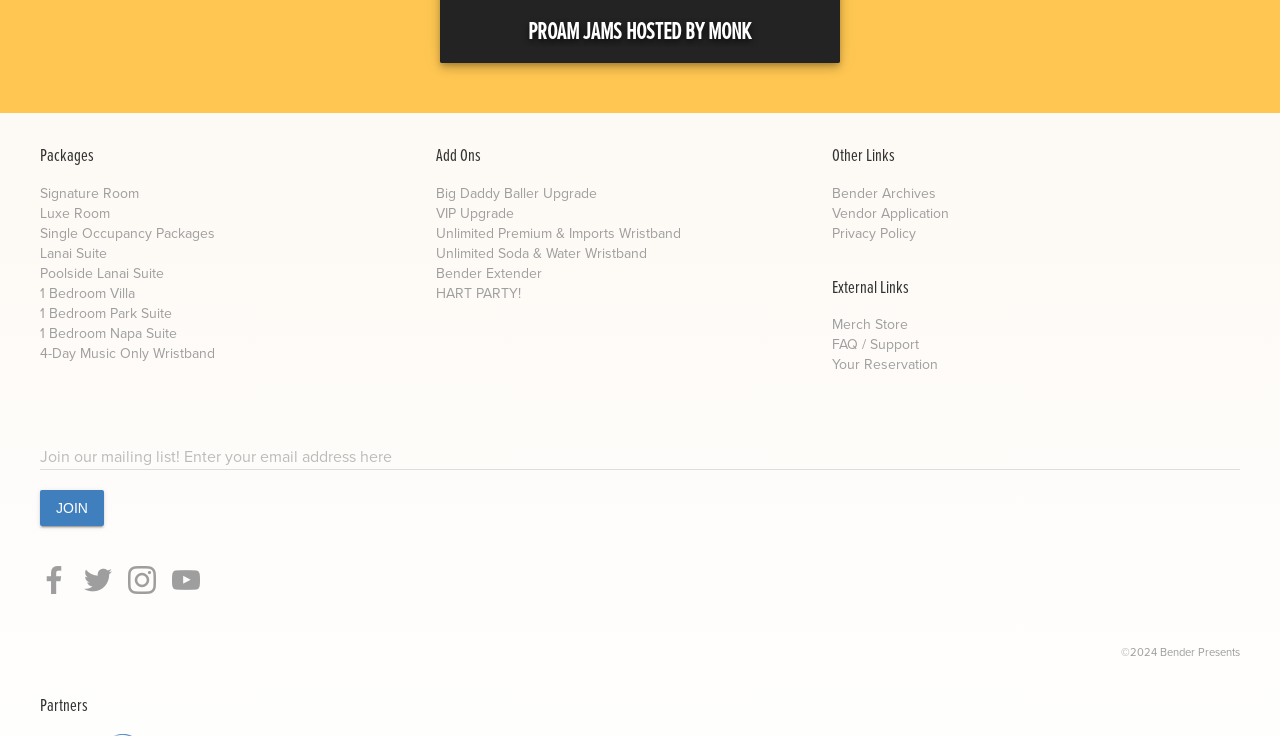Find the bounding box coordinates of the element I should click to carry out the following instruction: "Click on the 'Signature Room' package".

[0.031, 0.248, 0.109, 0.277]